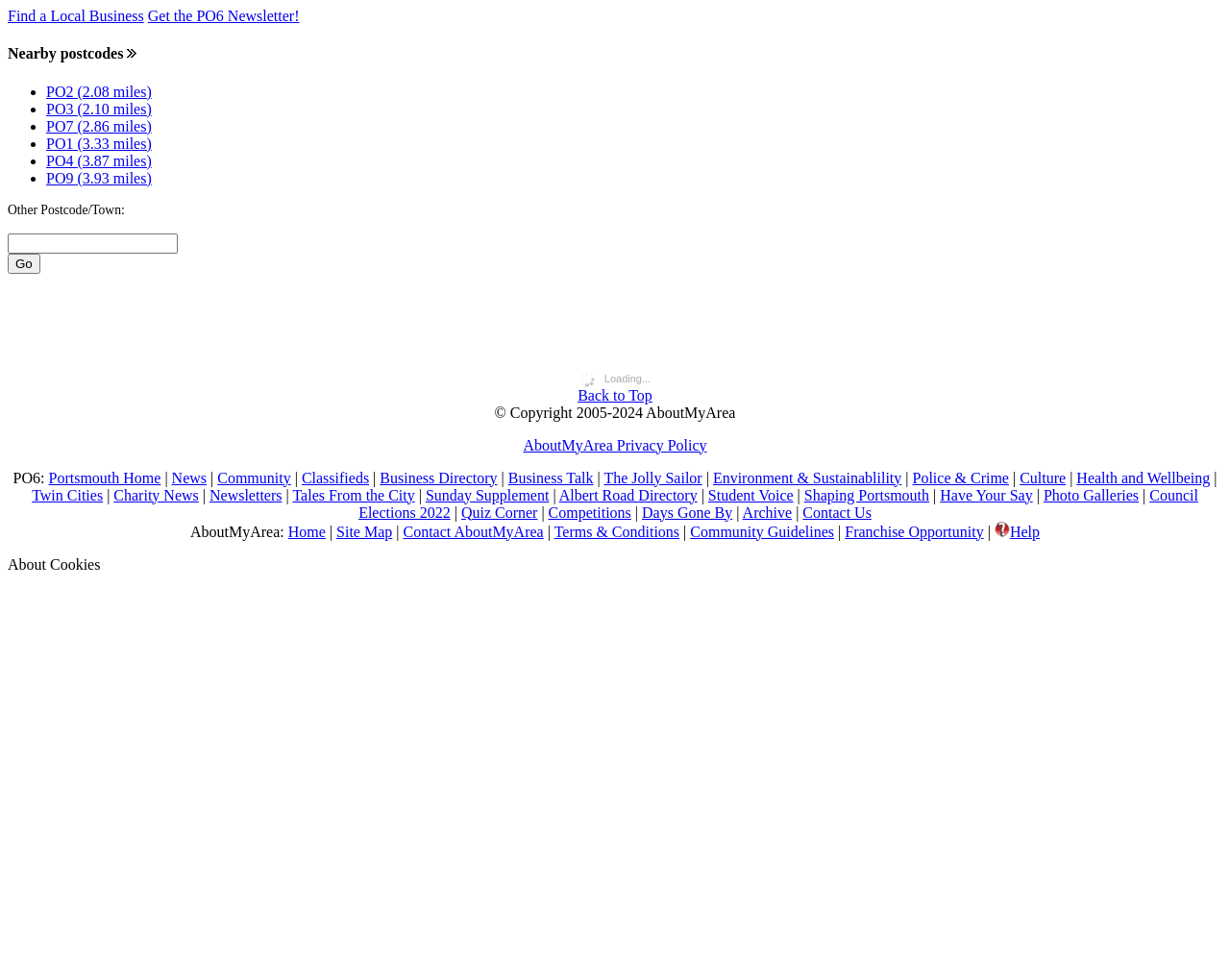Please determine the bounding box coordinates of the clickable area required to carry out the following instruction: "Find a local business". The coordinates must be four float numbers between 0 and 1, represented as [left, top, right, bottom].

[0.006, 0.008, 0.117, 0.025]